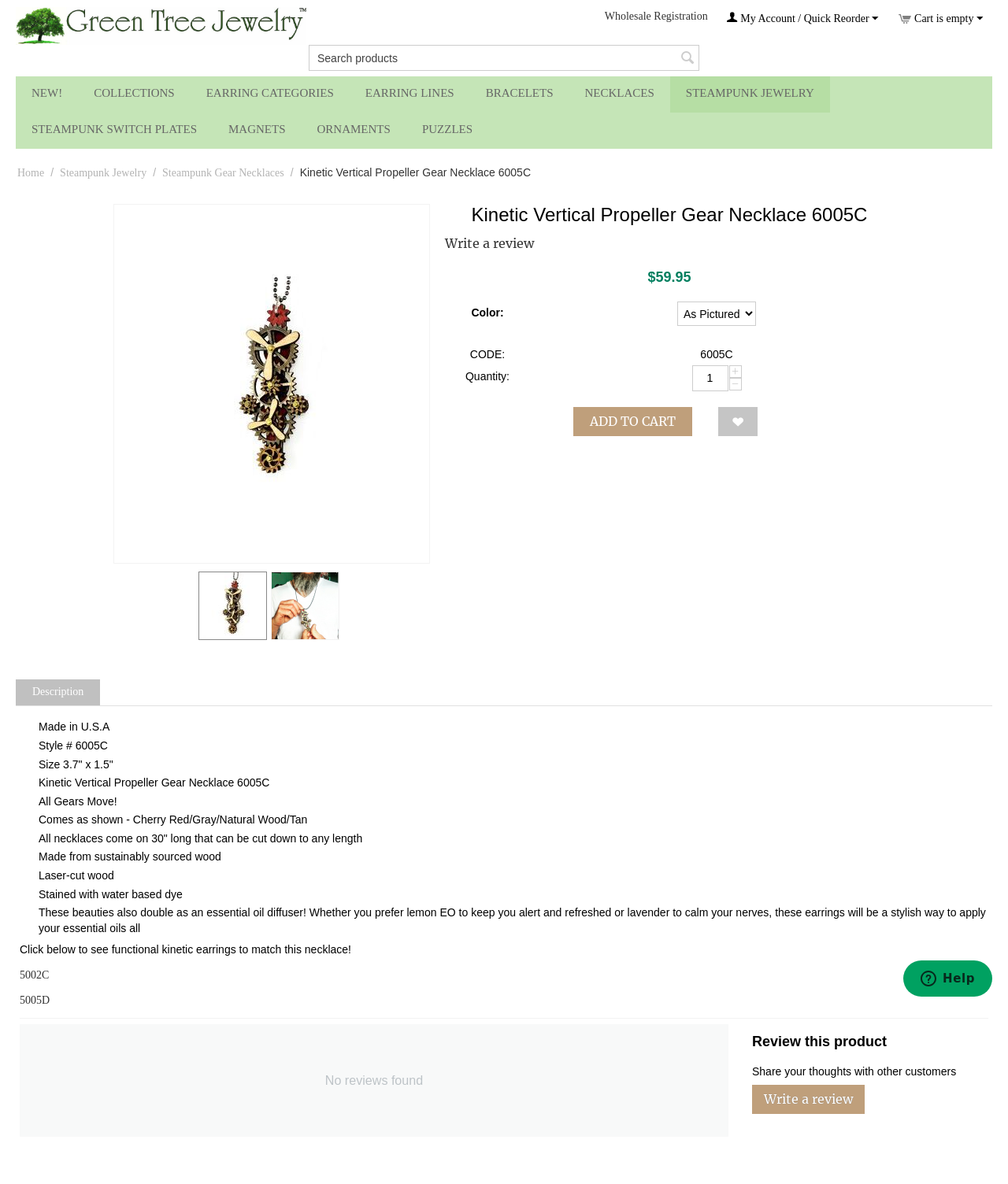What is the price of the Kinetic Vertical Propeller Gear Necklace?
Using the visual information, respond with a single word or phrase.

$59.95